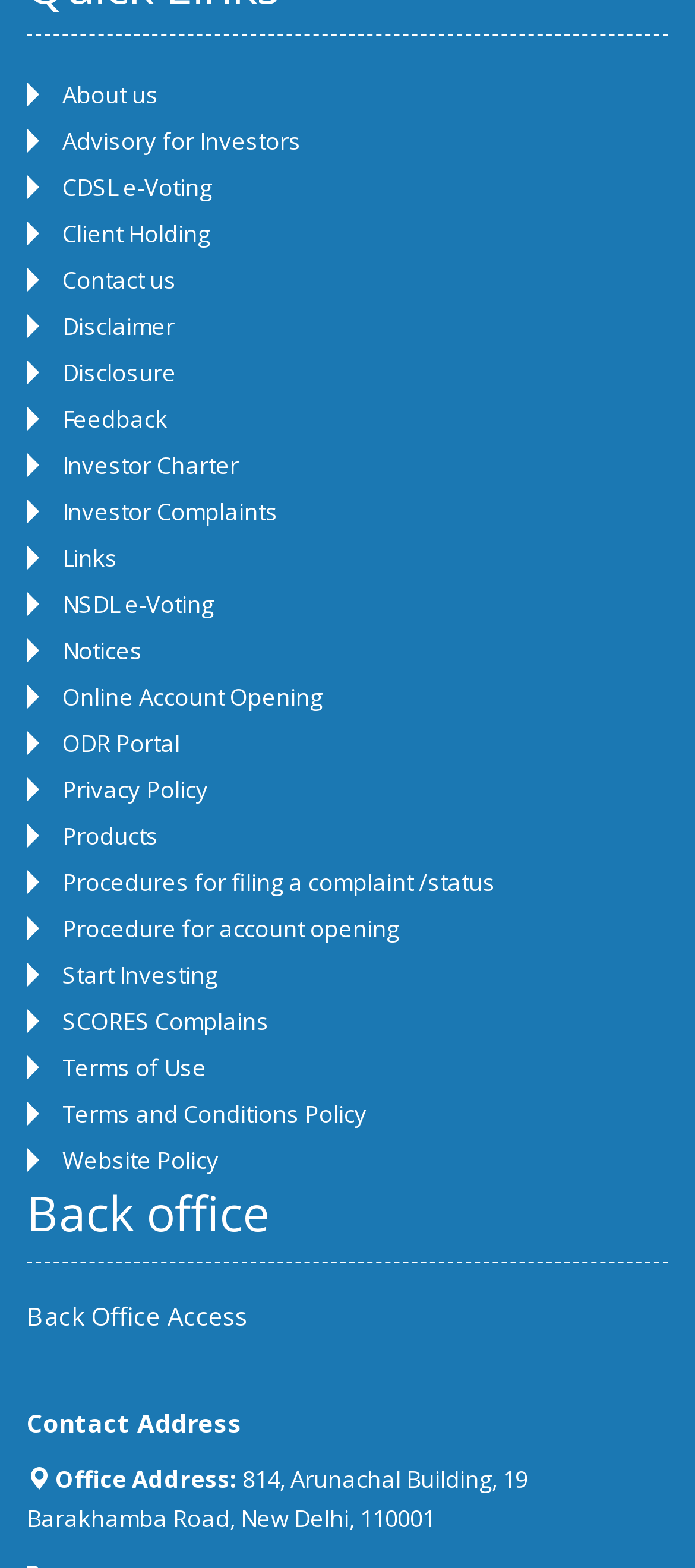Show the bounding box coordinates for the HTML element as described: "Terms of Use".

[0.038, 0.669, 0.962, 0.694]